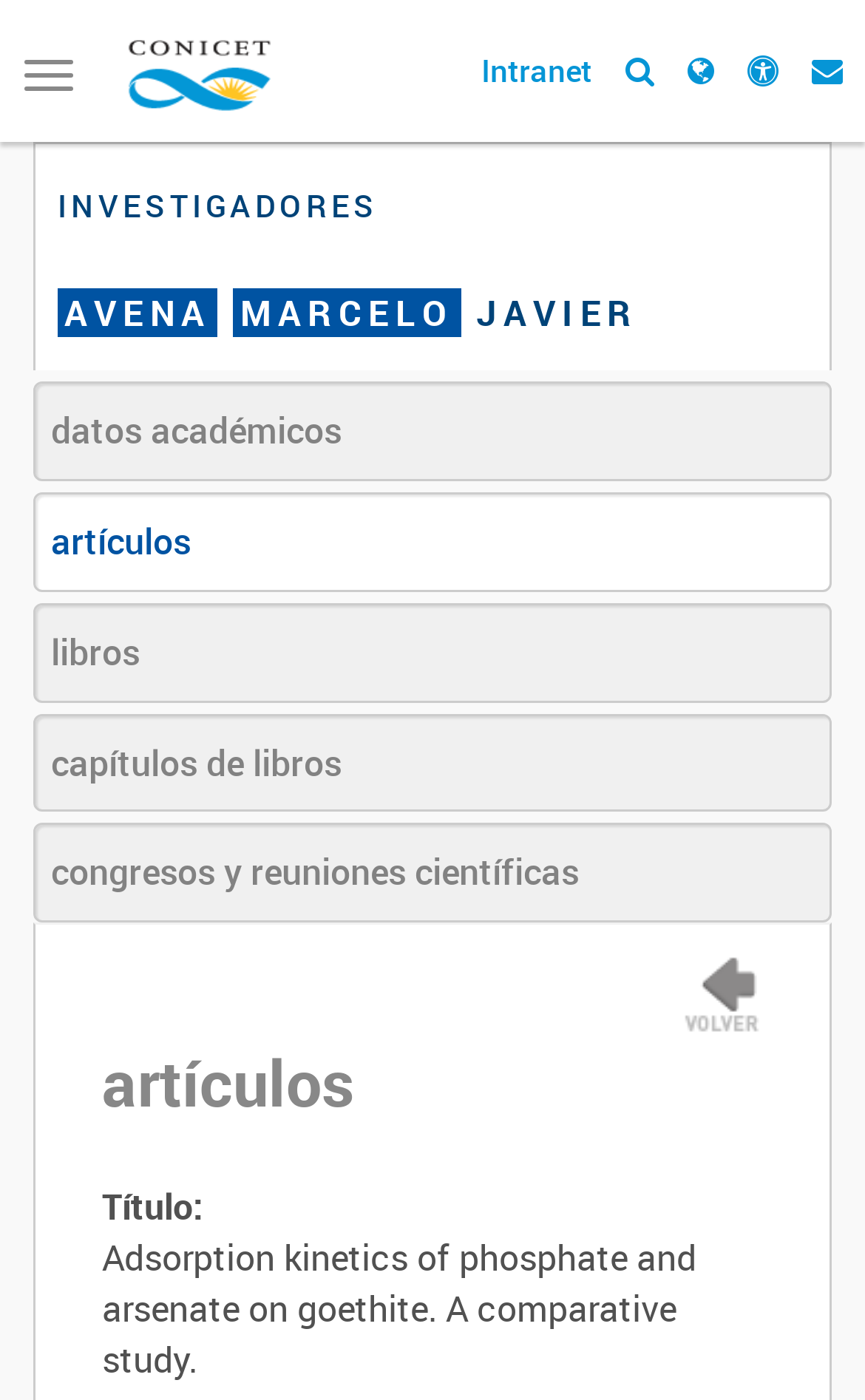Pinpoint the bounding box coordinates of the clickable element to carry out the following instruction: "Visit the CONICET homepage."

[0.113, 0.003, 0.341, 0.105]